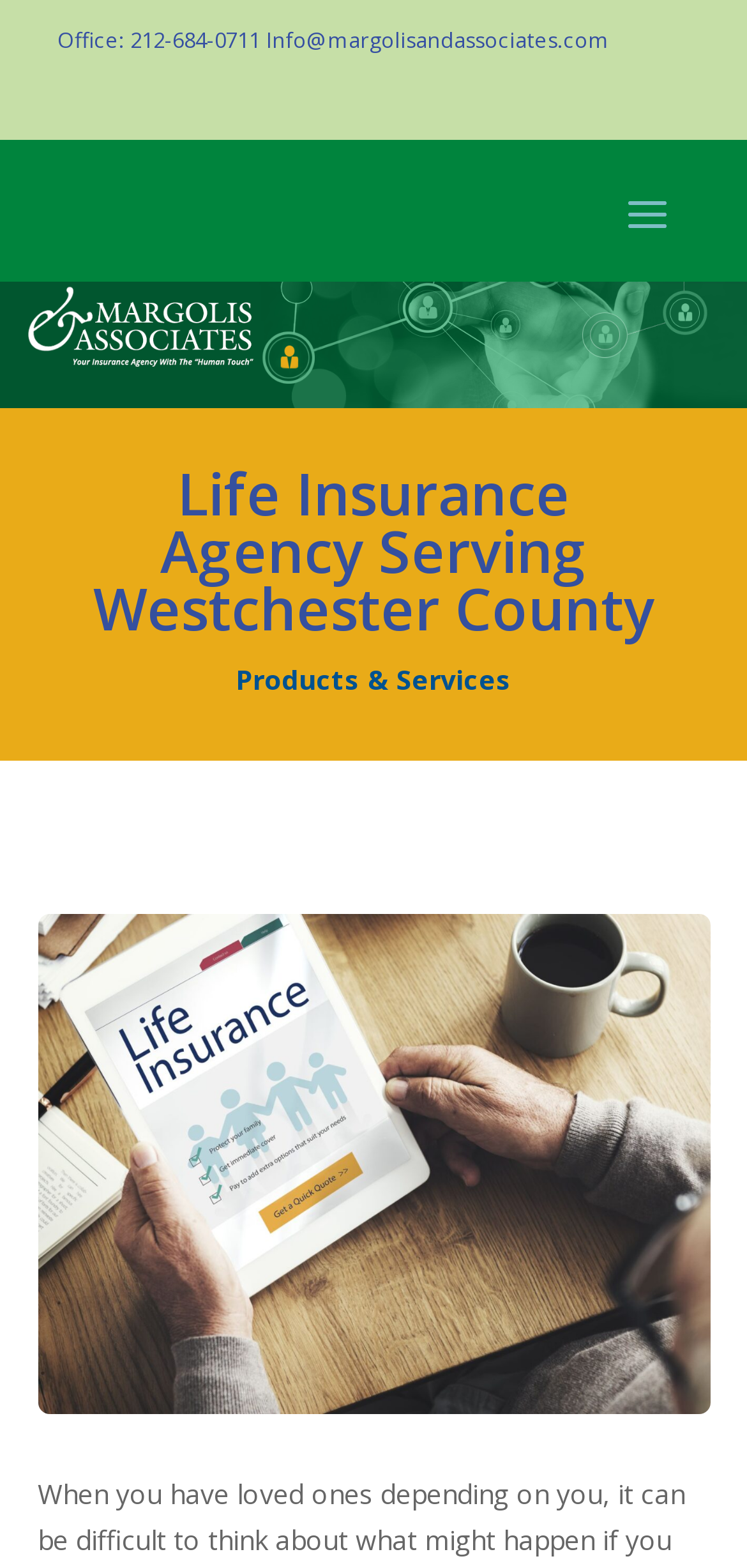What is the main service provided by the company?
Please provide a detailed and thorough answer to the question.

I inferred the main service by looking at the heading element 'Life Insurance Agency Serving Westchester County' and the image with the text 'life insurance westchester ny'.